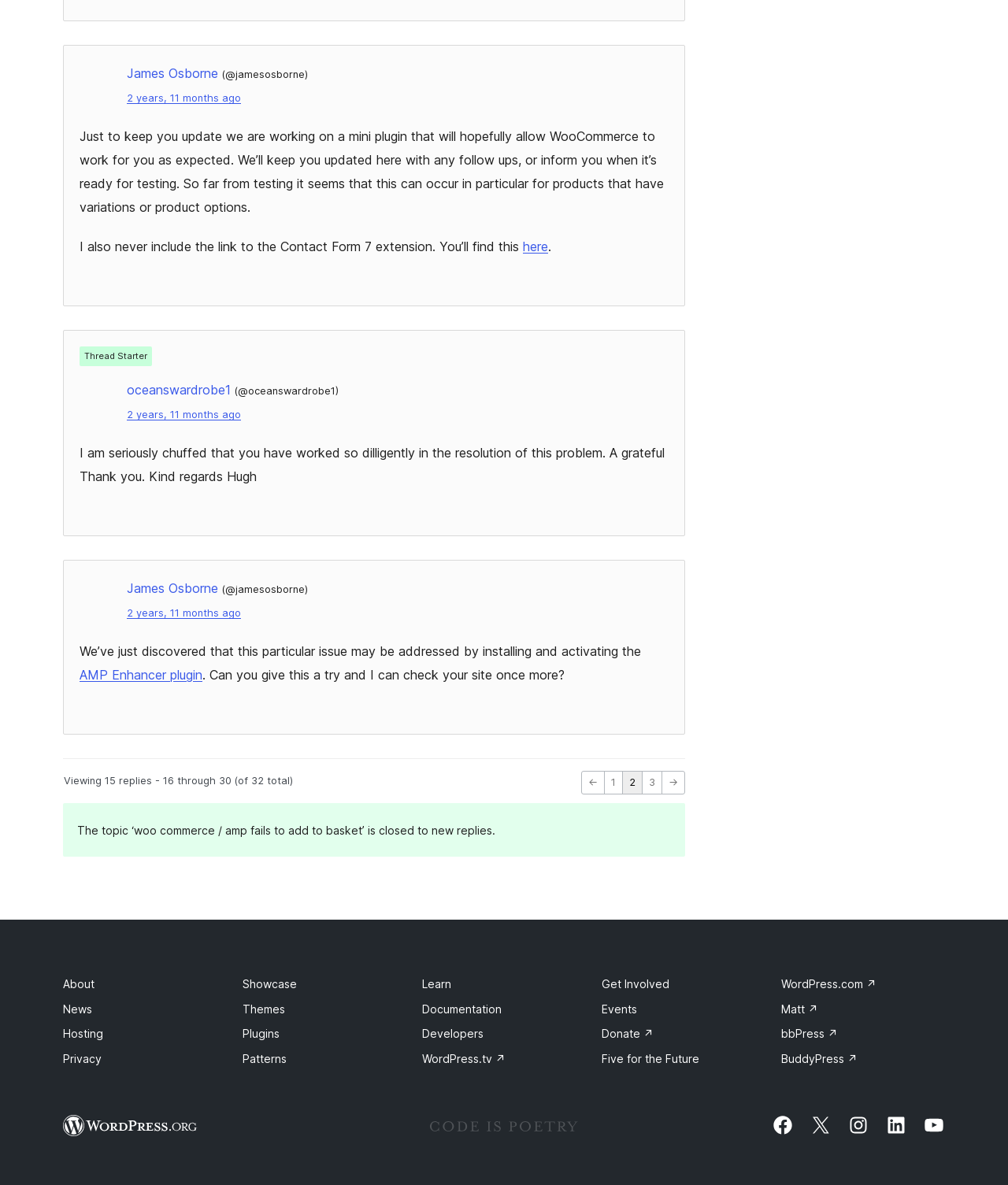Given the element description, predict the bounding box coordinates in the format (top-left x, top-left y, bottom-right x, bottom-right y). Make sure all values are between 0 and 1. Here is the element description: Visit our Instagram account

[0.841, 0.94, 0.862, 0.959]